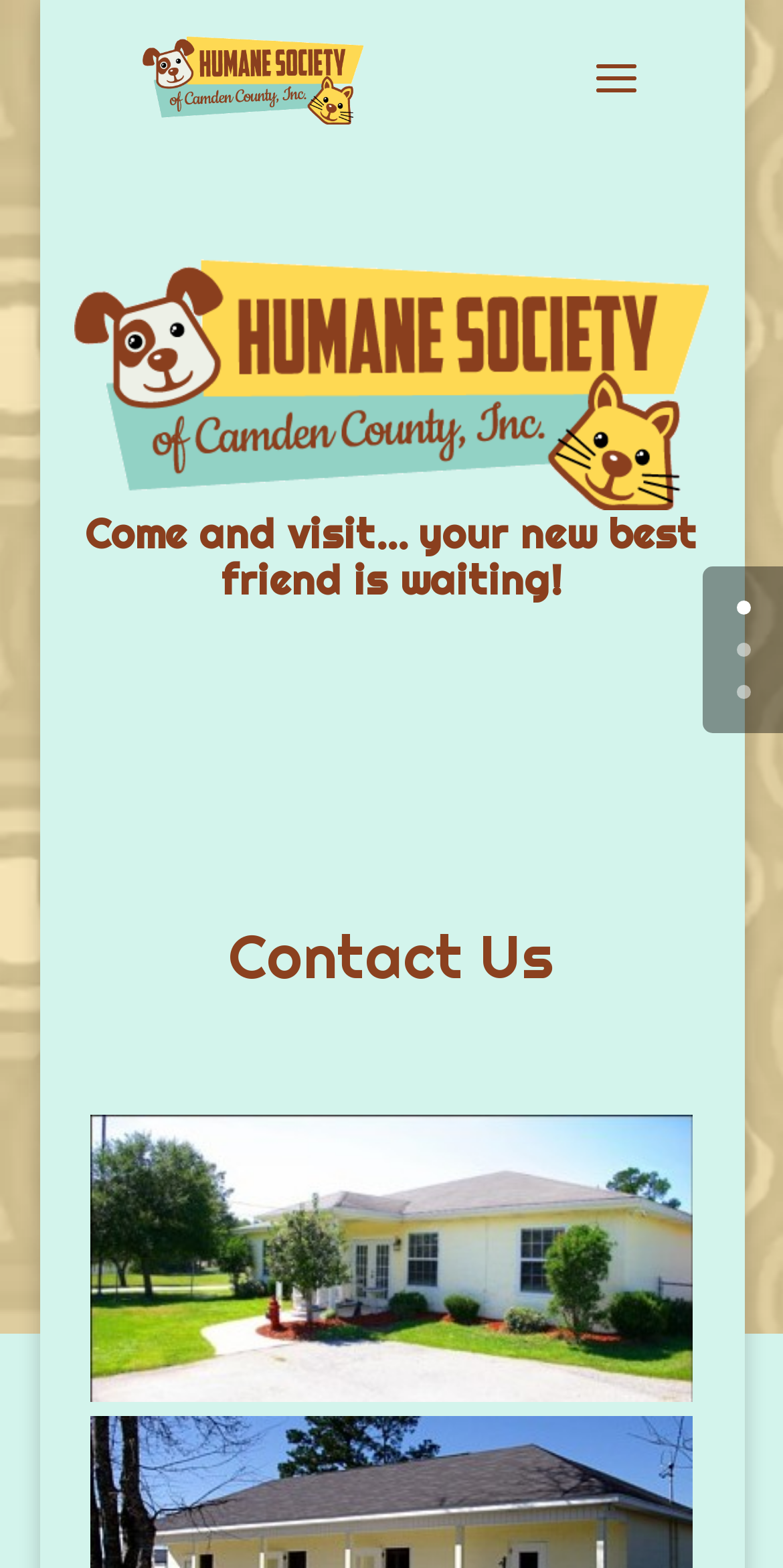What is the relationship between the link 'facility' and the image below it? Observe the screenshot and provide a one-word or short phrase answer.

Associated